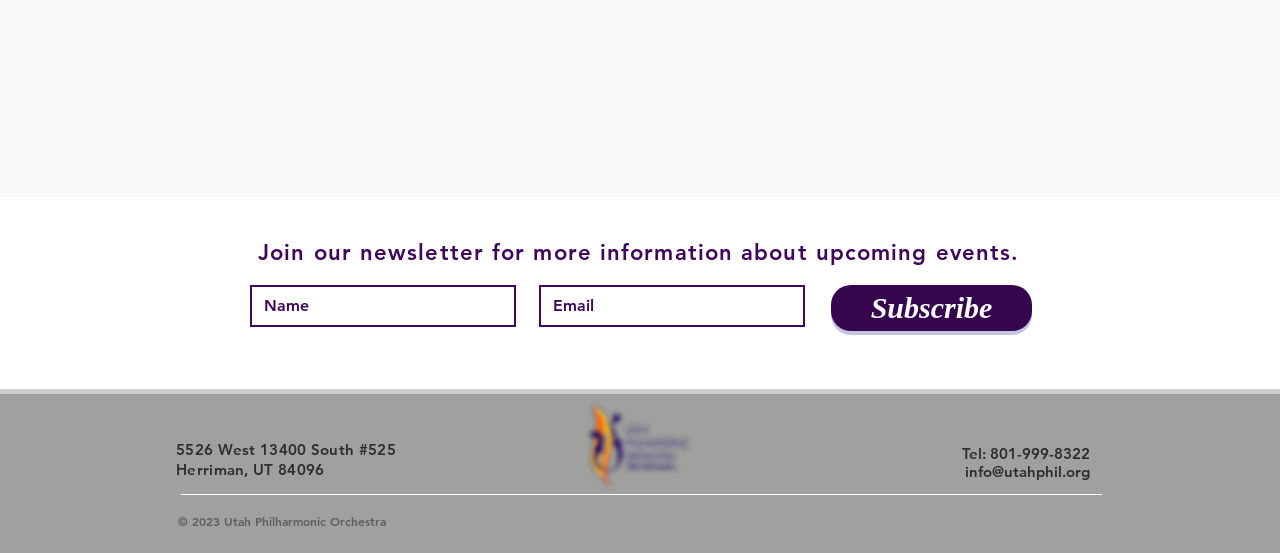Predict the bounding box coordinates for the UI element described as: "aria-label="Black YouTube Icon"". The coordinates should be four float numbers between 0 and 1, presented as [left, top, right, bottom].

[0.78, 0.924, 0.813, 1.0]